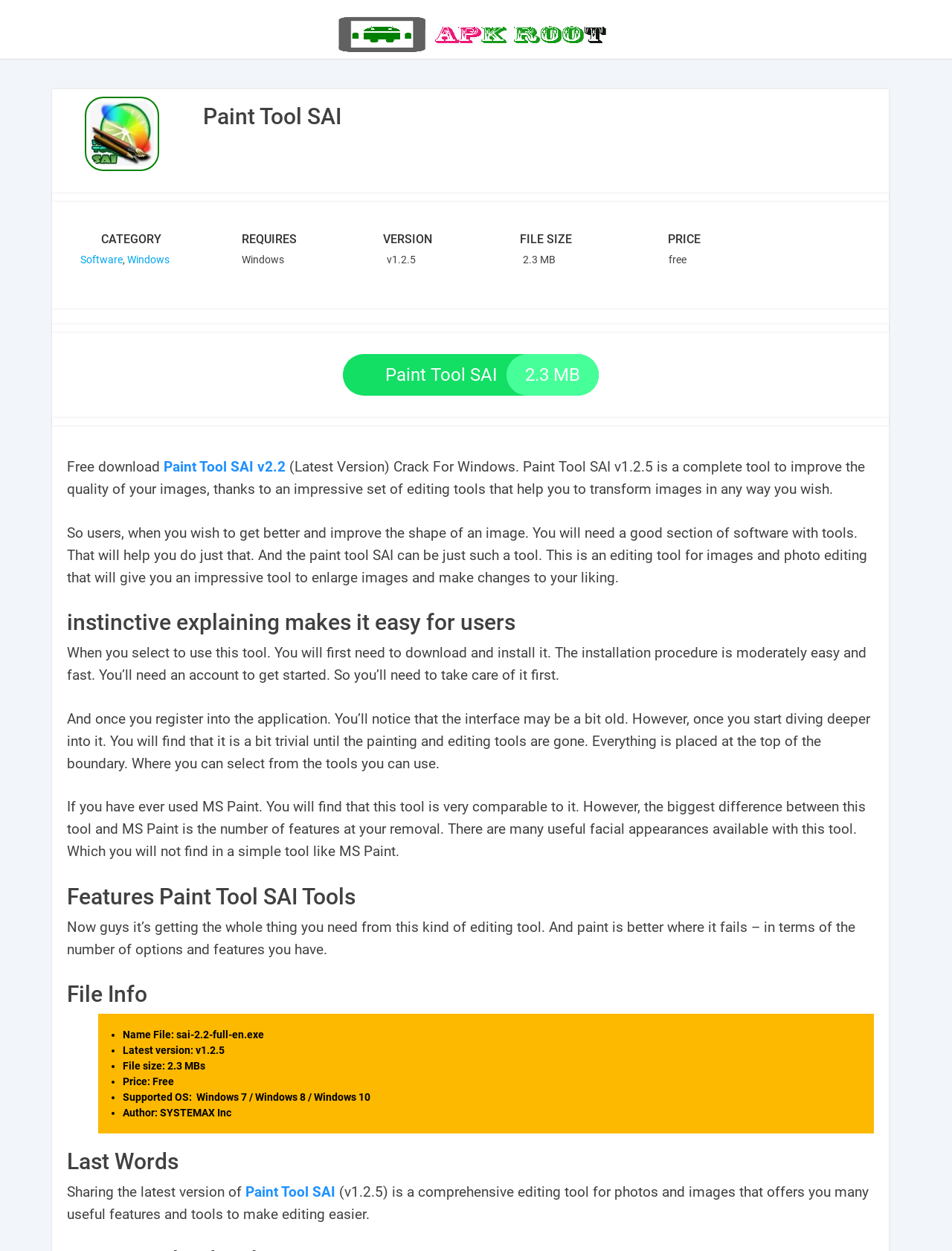Please determine the bounding box coordinates of the element's region to click for the following instruction: "Click the Download Paint Tool SAI 2.3 MB link".

[0.36, 0.283, 0.629, 0.316]